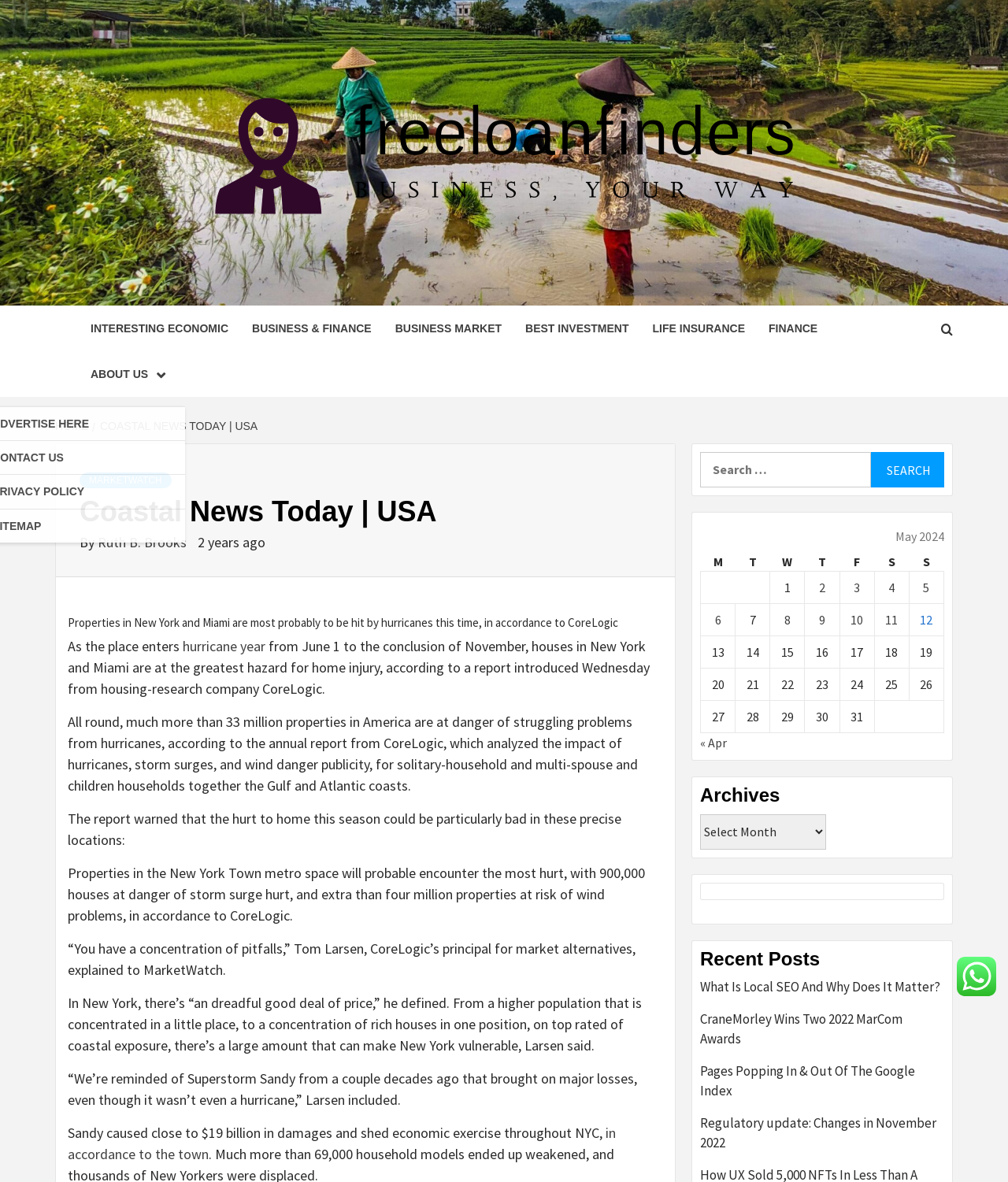How many properties are at risk of storm surge damage in the New York City metro area?
Using the image, give a concise answer in the form of a single word or short phrase.

900,000